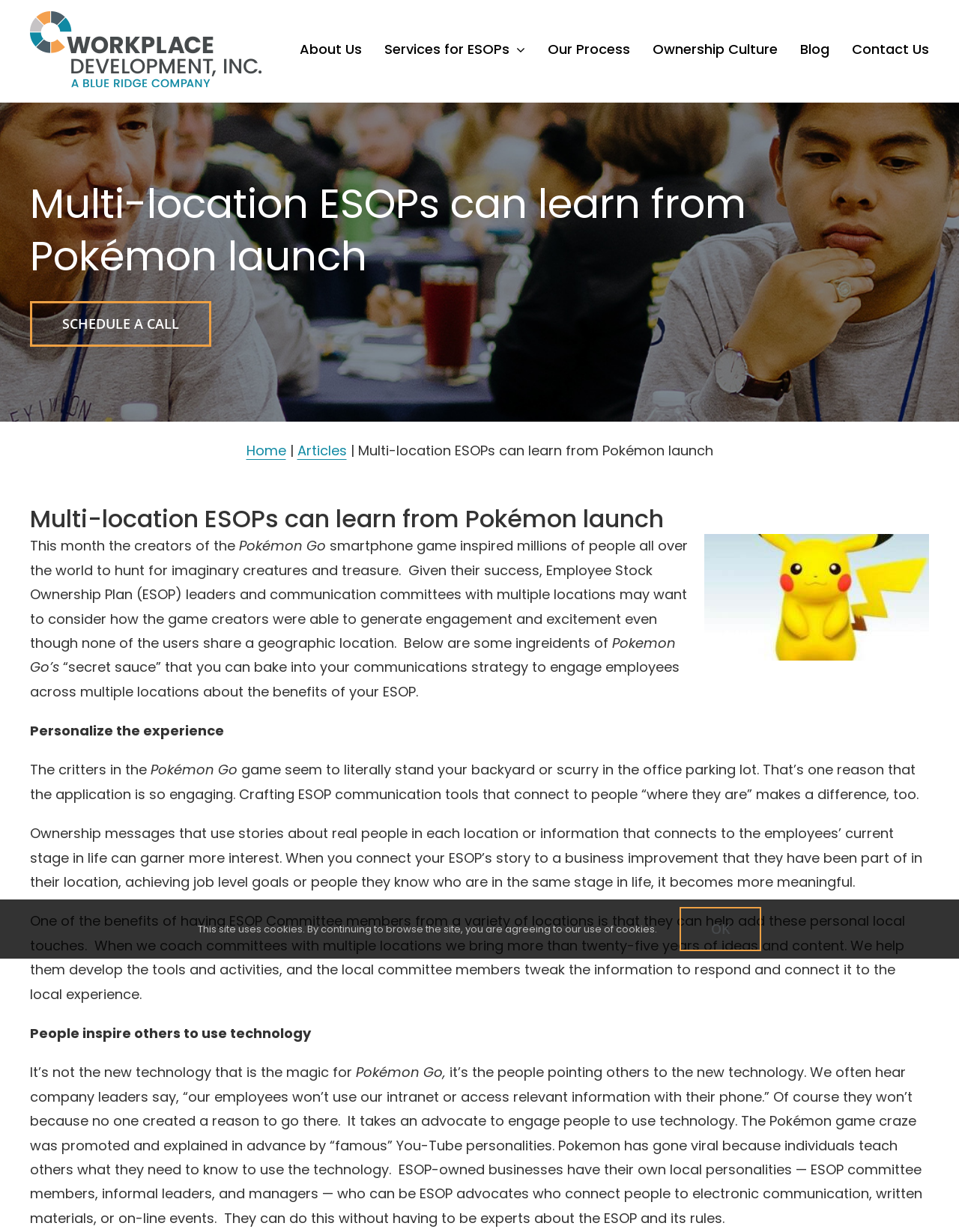Please analyze the image and provide a thorough answer to the question:
What is the topic of the article?

The article is discussing how Employee Stock Ownership Plan (ESOP) leaders and communication committees with multiple locations can learn from the success of Pokémon Go in engaging people, and how to apply similar strategies to their own communication plans.